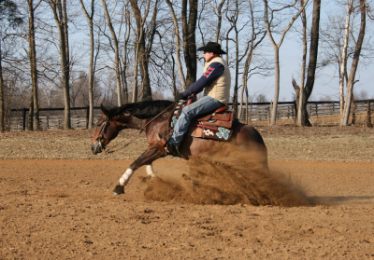What type of trees are surrounding the arena?
Respond to the question with a single word or phrase according to the image.

Leafless trees